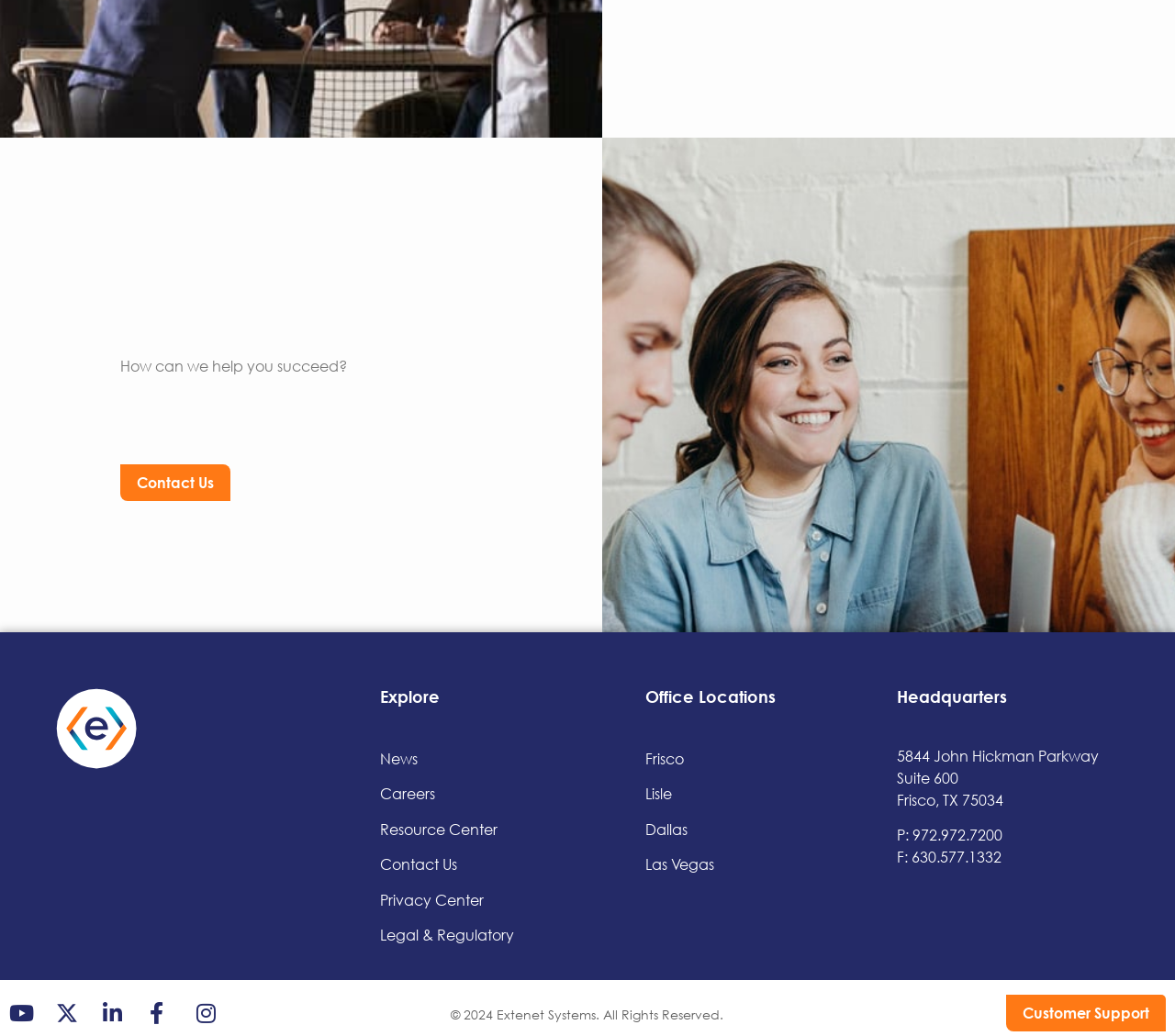Respond to the question below with a single word or phrase:
What is the phone number of the headquarters?

972.972.7200